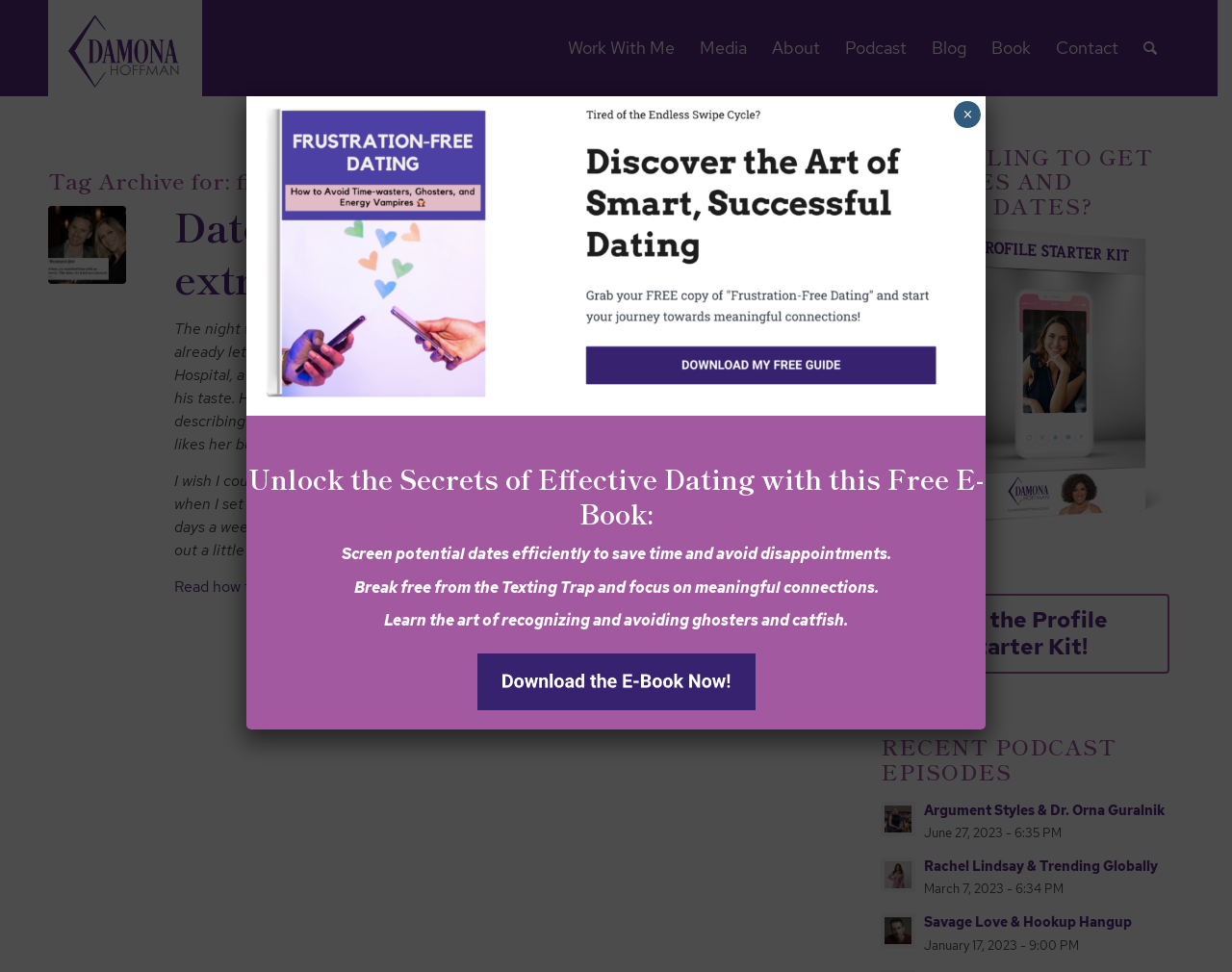What is the title of the webpage?
Based on the screenshot, provide a one-word or short-phrase response.

first date rules Archives